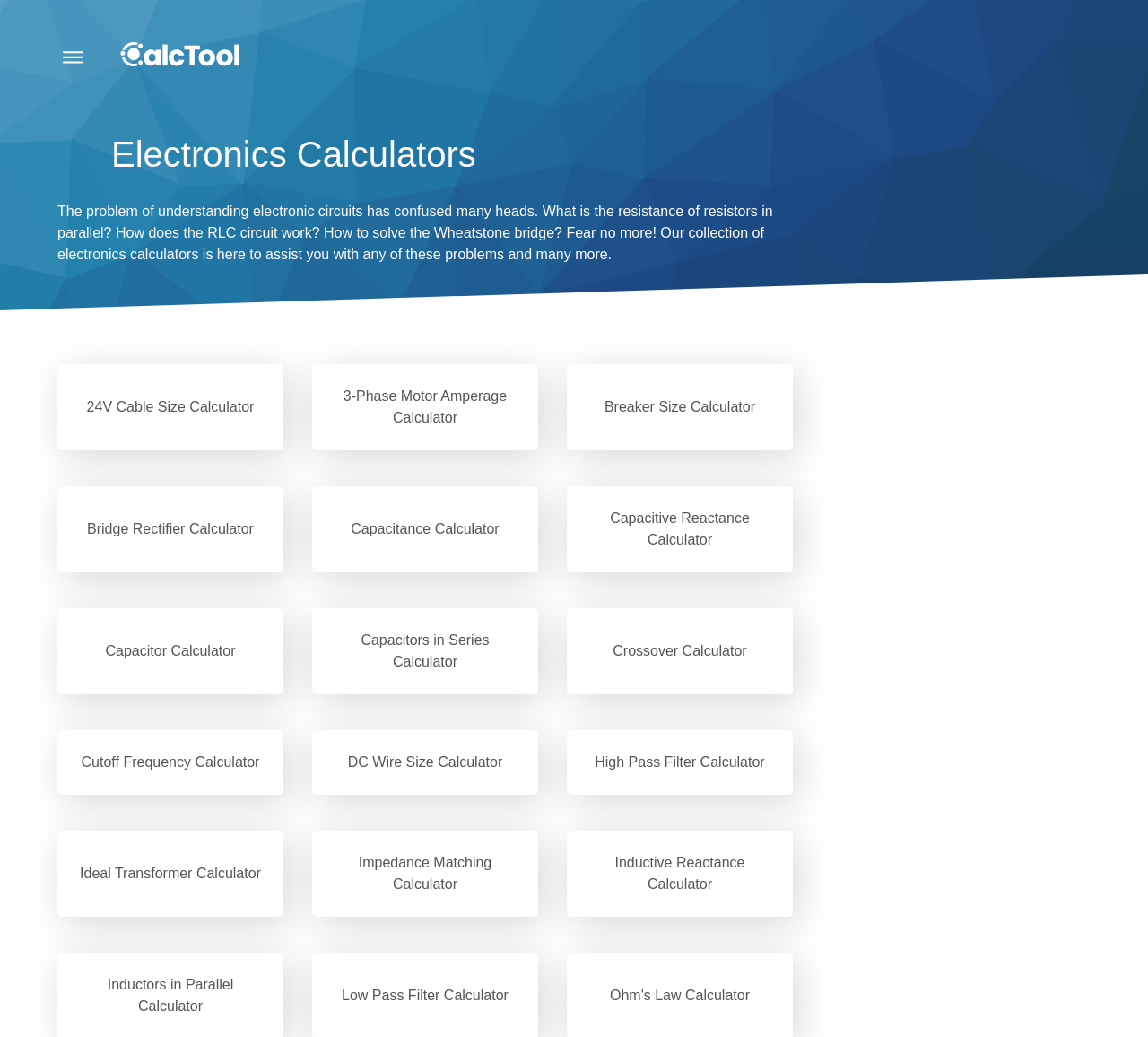Locate the UI element described by Capacitors in Series Calculator and provide its bounding box coordinates. Use the format (top-left x, top-left y, bottom-right x, bottom-right y) with all values as floating point numbers between 0 and 1.

[0.272, 0.586, 0.469, 0.669]